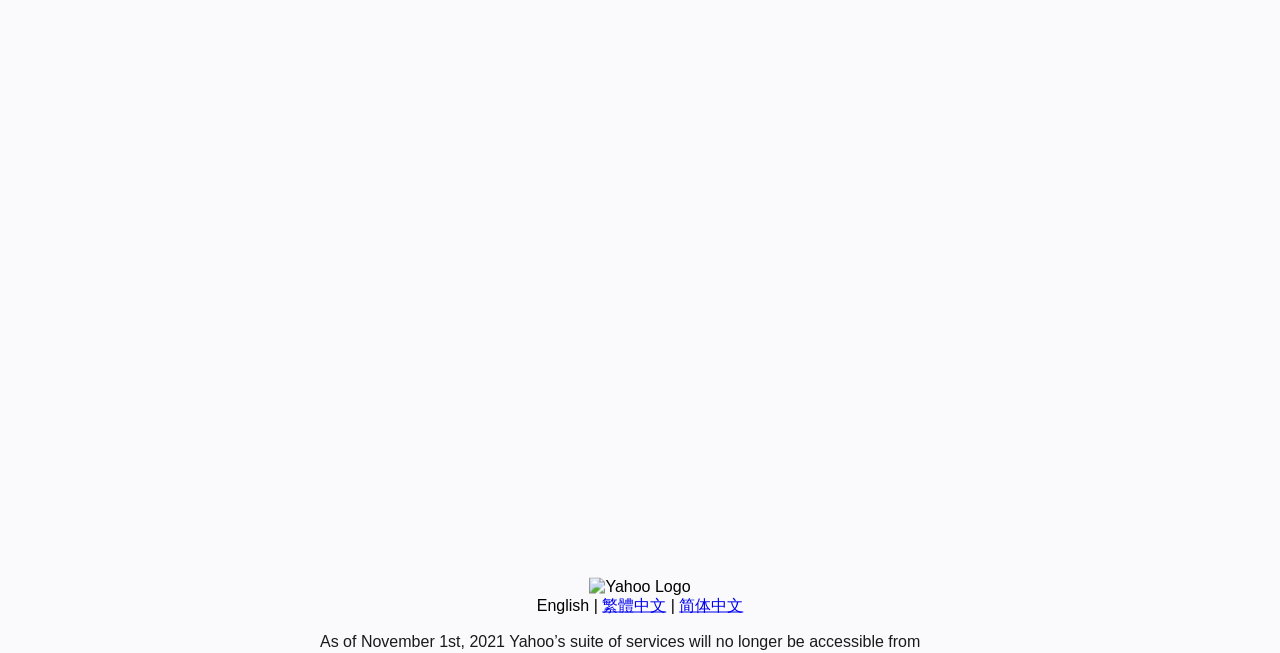Identify the bounding box for the given UI element using the description provided. Coordinates should be in the format (top-left x, top-left y, bottom-right x, bottom-right y) and must be between 0 and 1. Here is the description: 繁體中文

[0.47, 0.913, 0.52, 0.94]